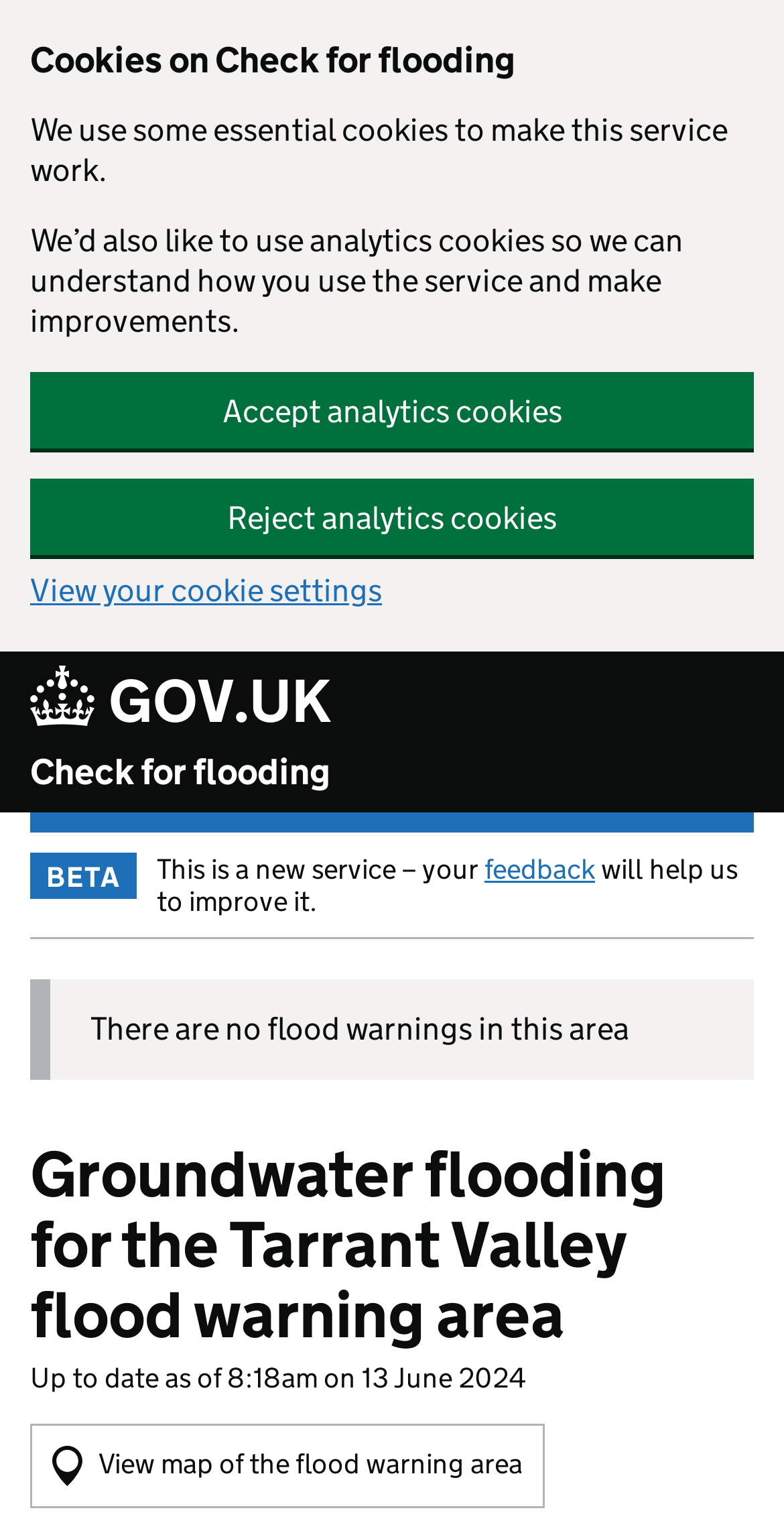What is the headline of the webpage?

Groundwater flooding for the Tarrant Valley flood warning area